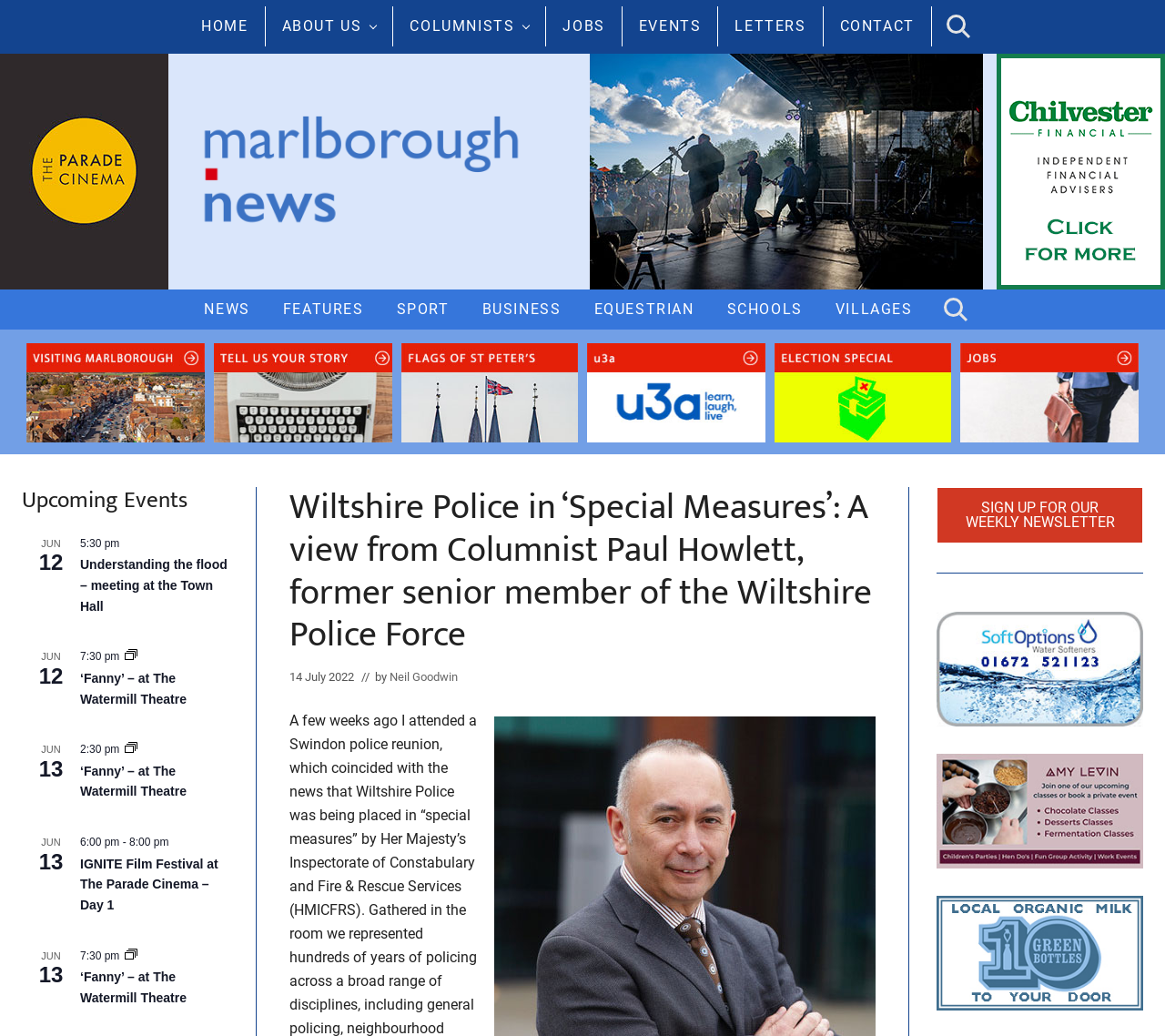Answer the question using only one word or a concise phrase: What is the name of the columnist who wrote the article 'Wiltshire Police in ‘Special Measures’: A view from Columnist Paul Howlett, former senior member of the Wiltshire Police Force'?

Paul Howlett